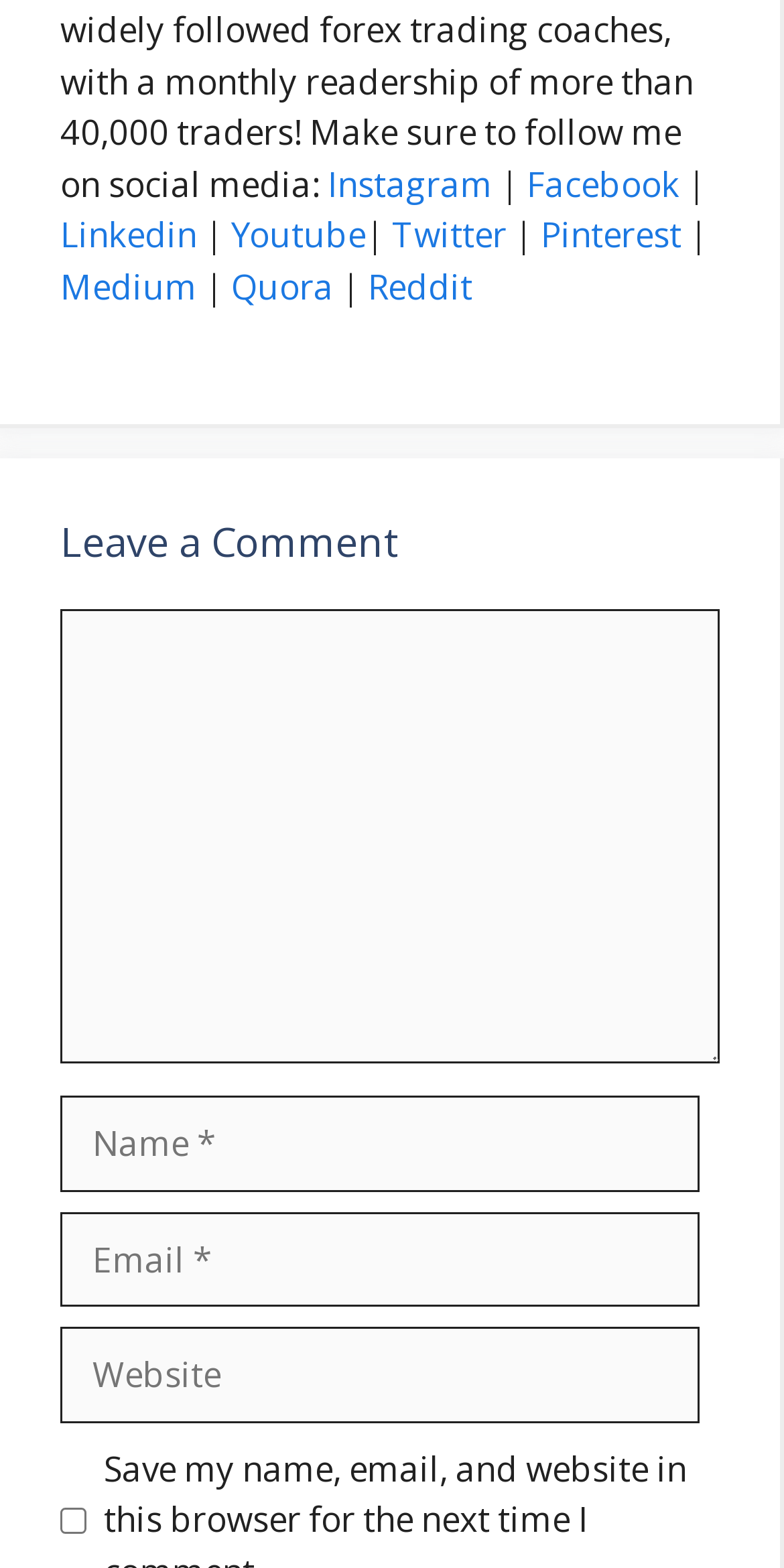Answer this question in one word or a short phrase: What is the purpose of the text box below 'Leave a Comment'?

To enter a comment